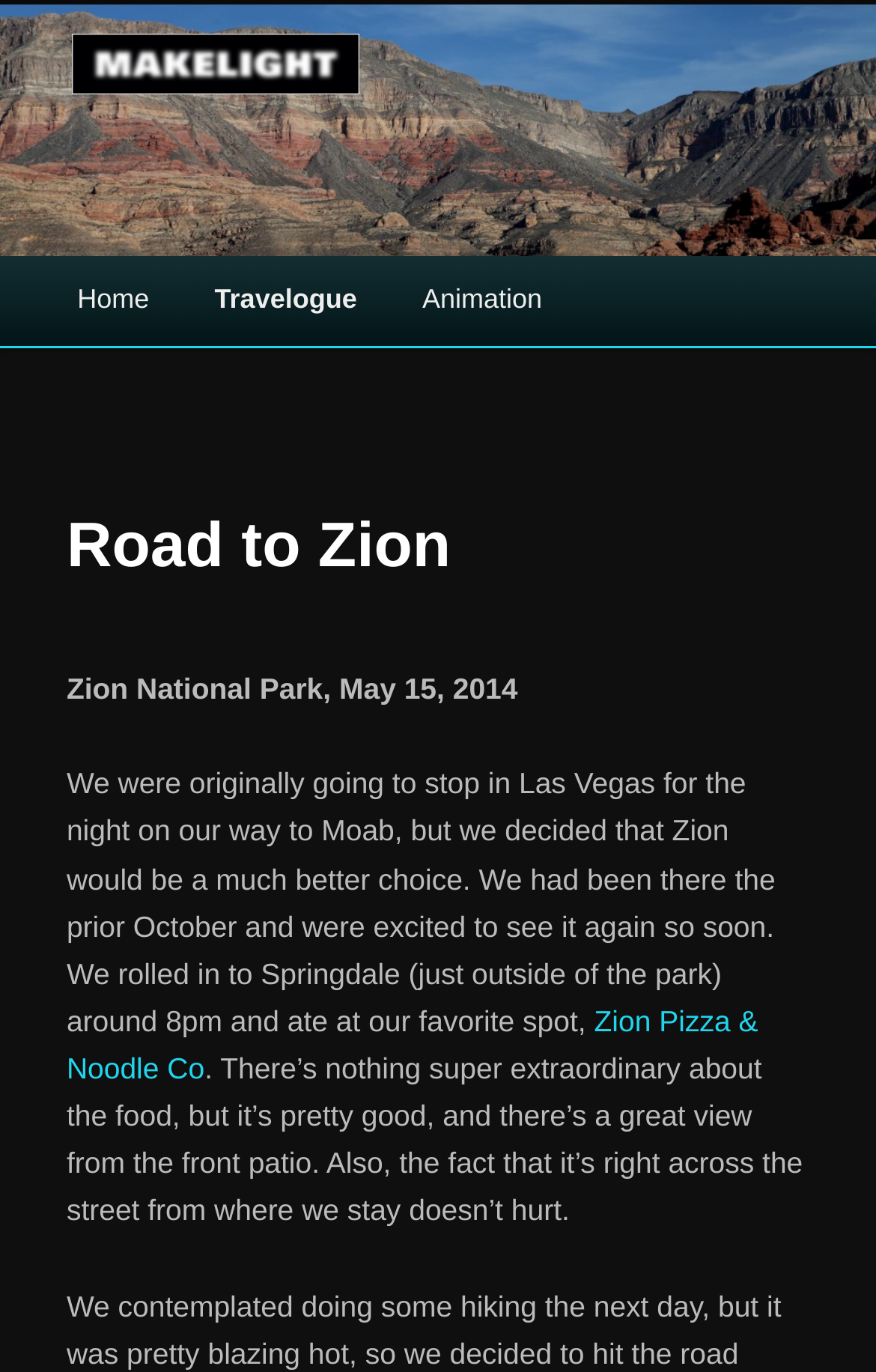Respond with a single word or phrase to the following question:
What is the date mentioned in the article?

May 15, 2014